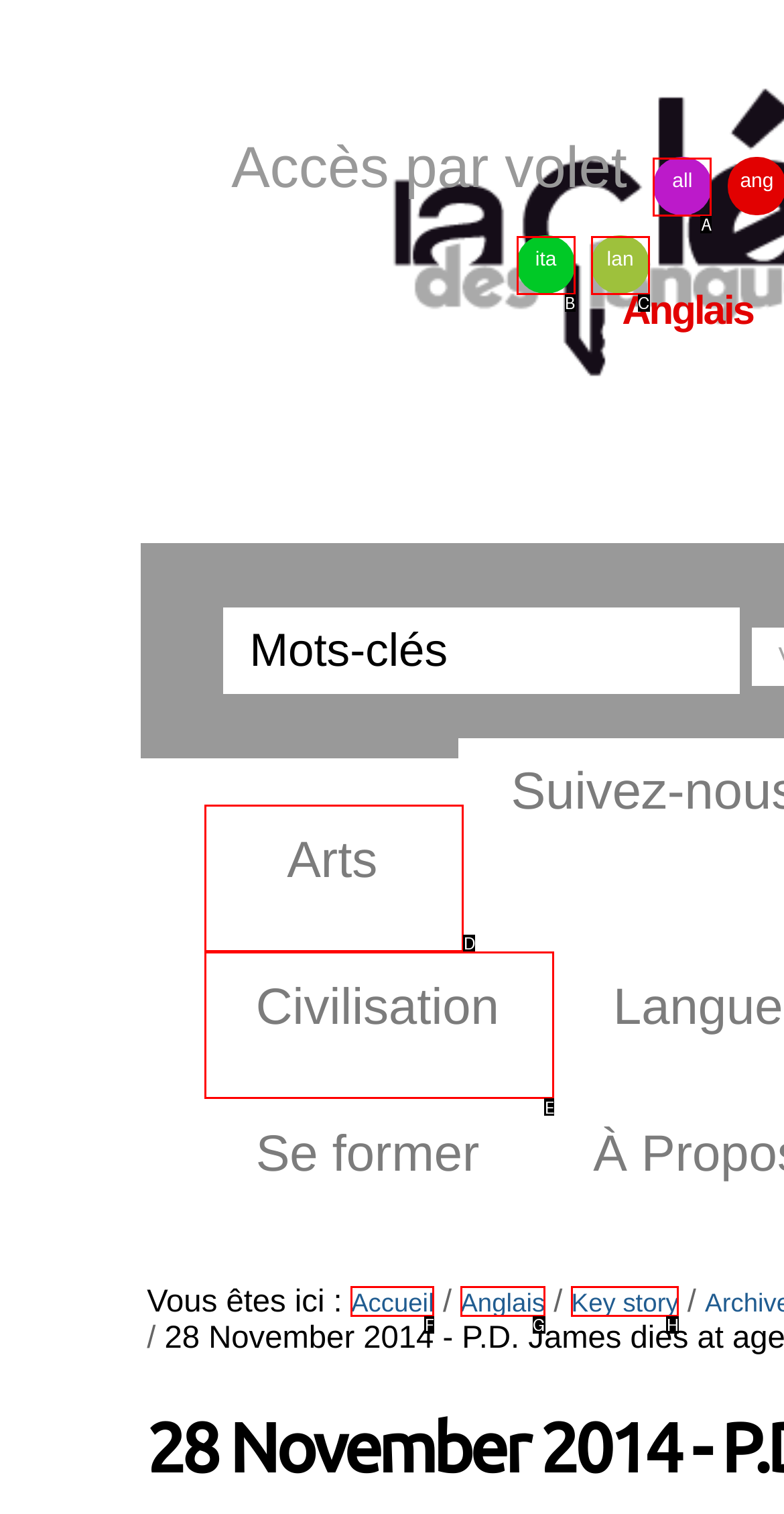Select the HTML element that best fits the description: Anglais
Respond with the letter of the correct option from the choices given.

G